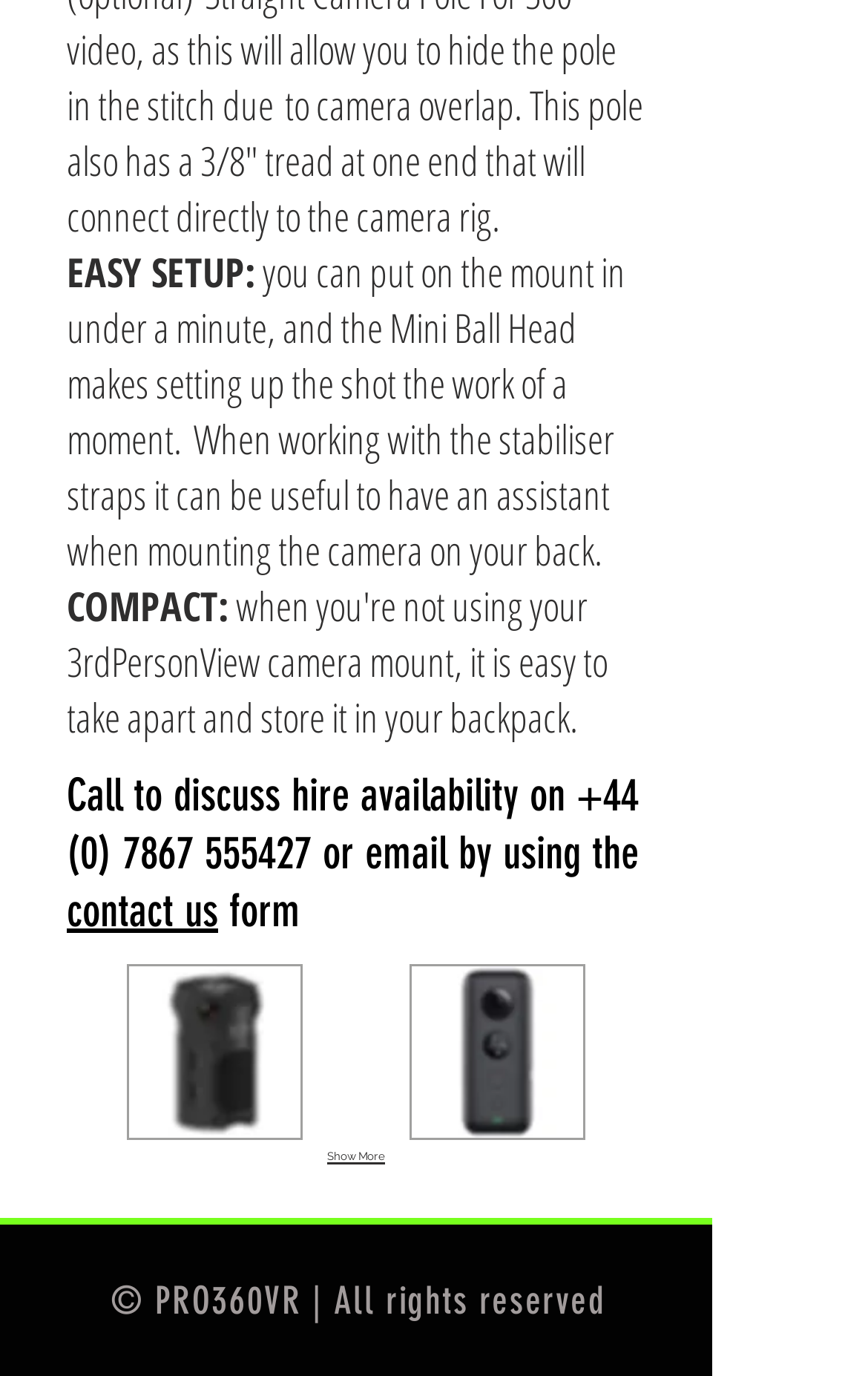What is the name of the camera model?
Please respond to the question with a detailed and thorough explanation.

I found the answer by looking at the image caption 'Zcam S1' inside the 'Matrix gallery' region, which suggests that it is a camera model.